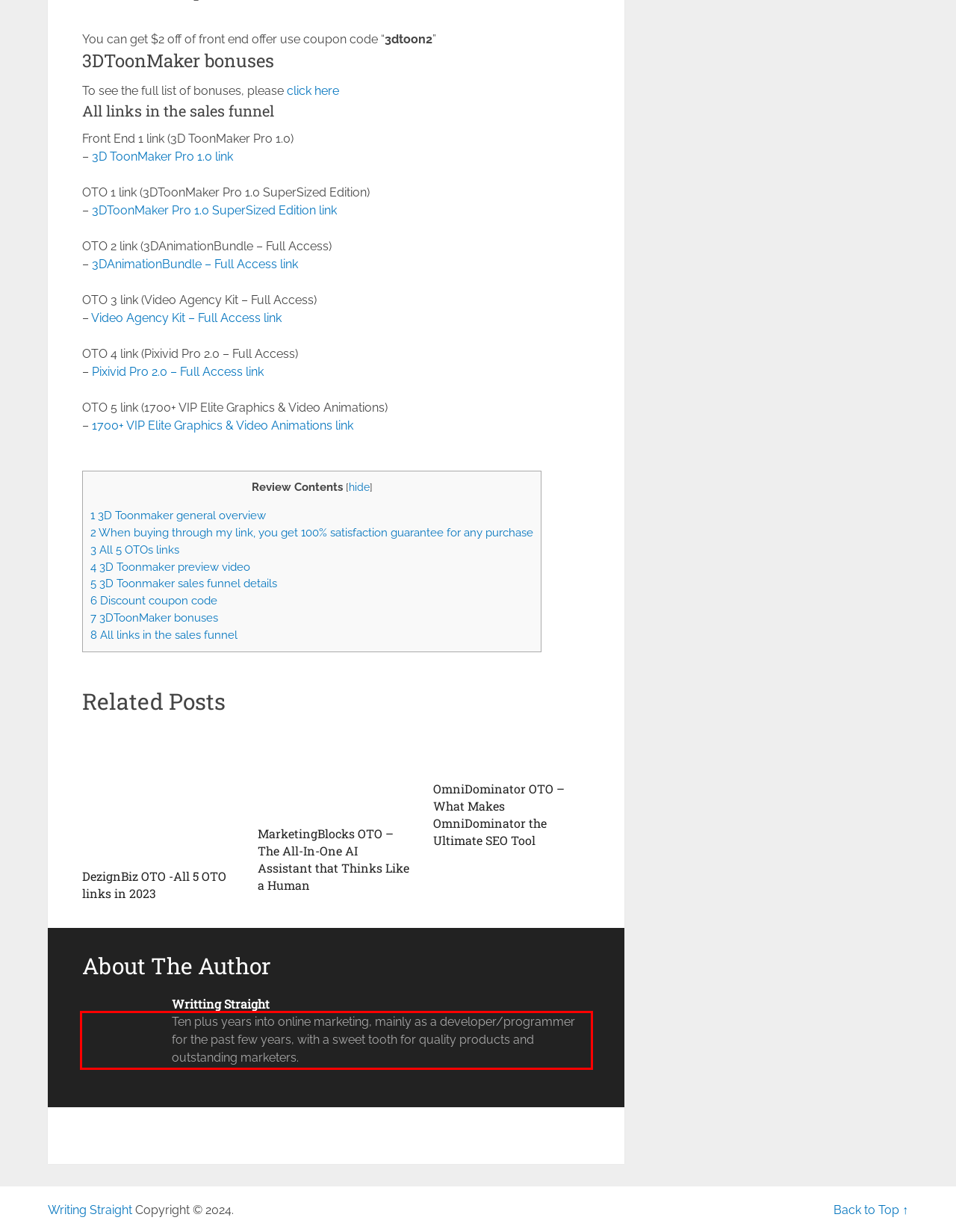Please perform OCR on the text within the red rectangle in the webpage screenshot and return the text content.

Ten plus years into online marketing, mainly as a developer/programmer for the past few years, with a sweet tooth for quality products and outstanding marketers.